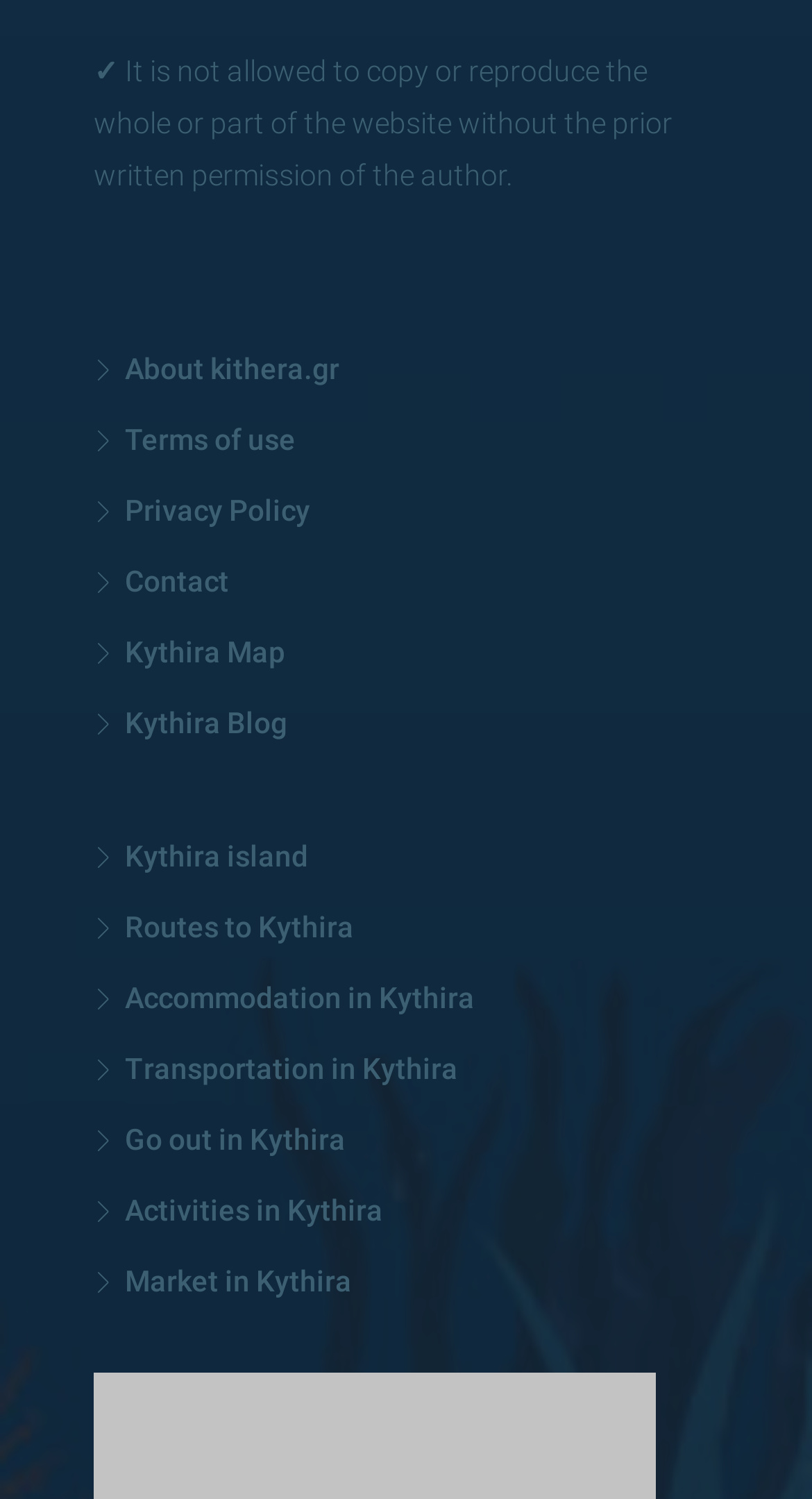Identify the bounding box coordinates of the clickable section necessary to follow the following instruction: "Call 020 3841 2817 for finance enquiry". The coordinates should be presented as four float numbers from 0 to 1, i.e., [left, top, right, bottom].

None